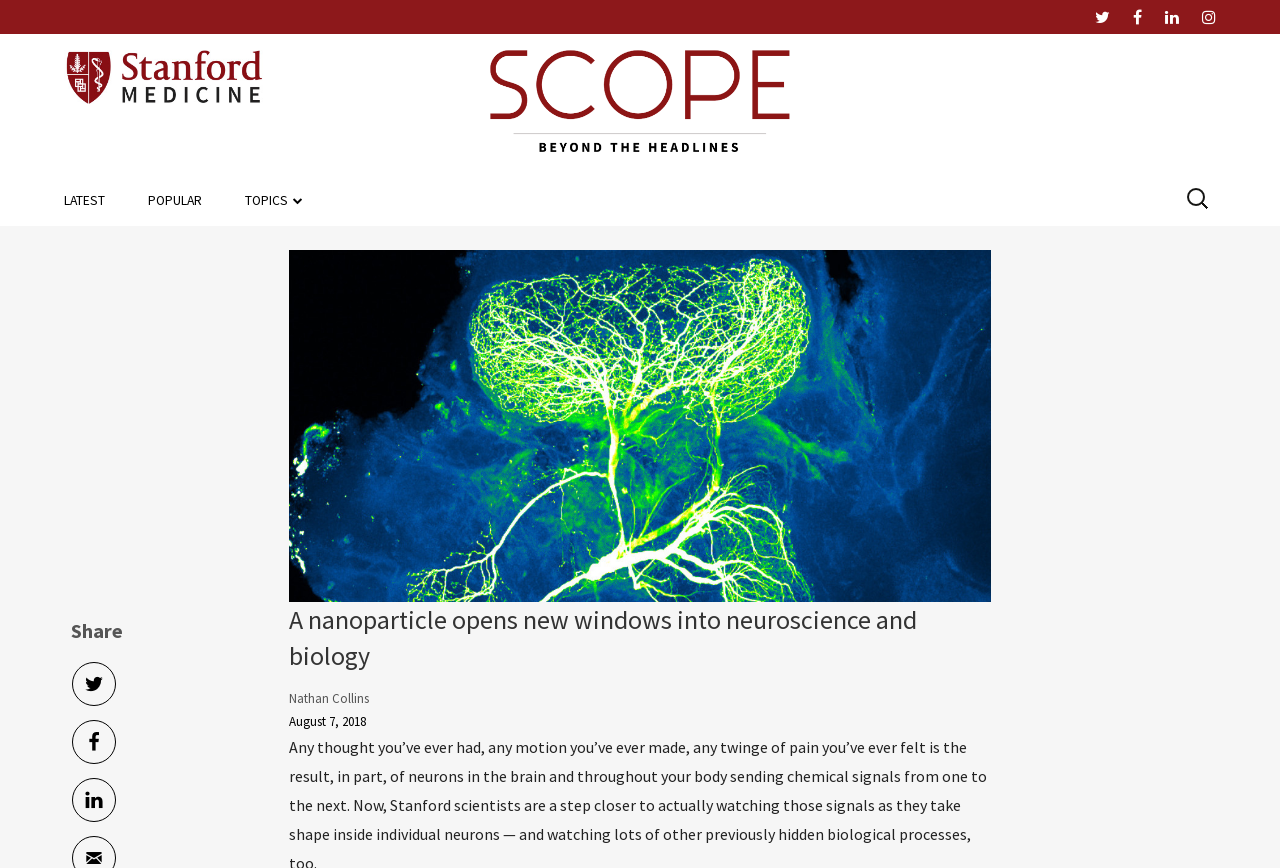Can you determine the bounding box coordinates of the area that needs to be clicked to fulfill the following instruction: "Read the post about Spain eliminating Korea"?

None